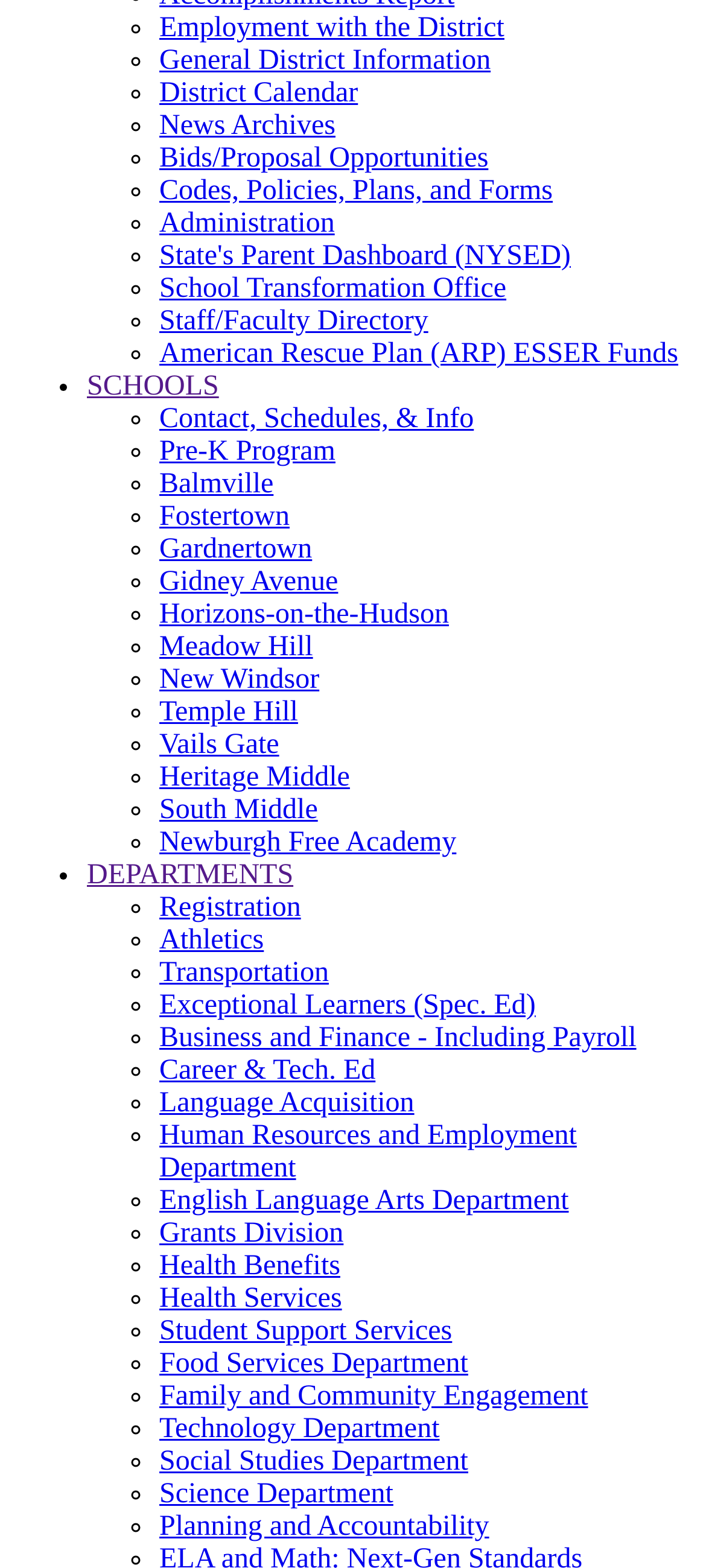Find the bounding box coordinates of the element to click in order to complete this instruction: "Check American Rescue Plan (ARP) ESSER Funds". The bounding box coordinates must be four float numbers between 0 and 1, denoted as [left, top, right, bottom].

[0.226, 0.216, 0.961, 0.235]